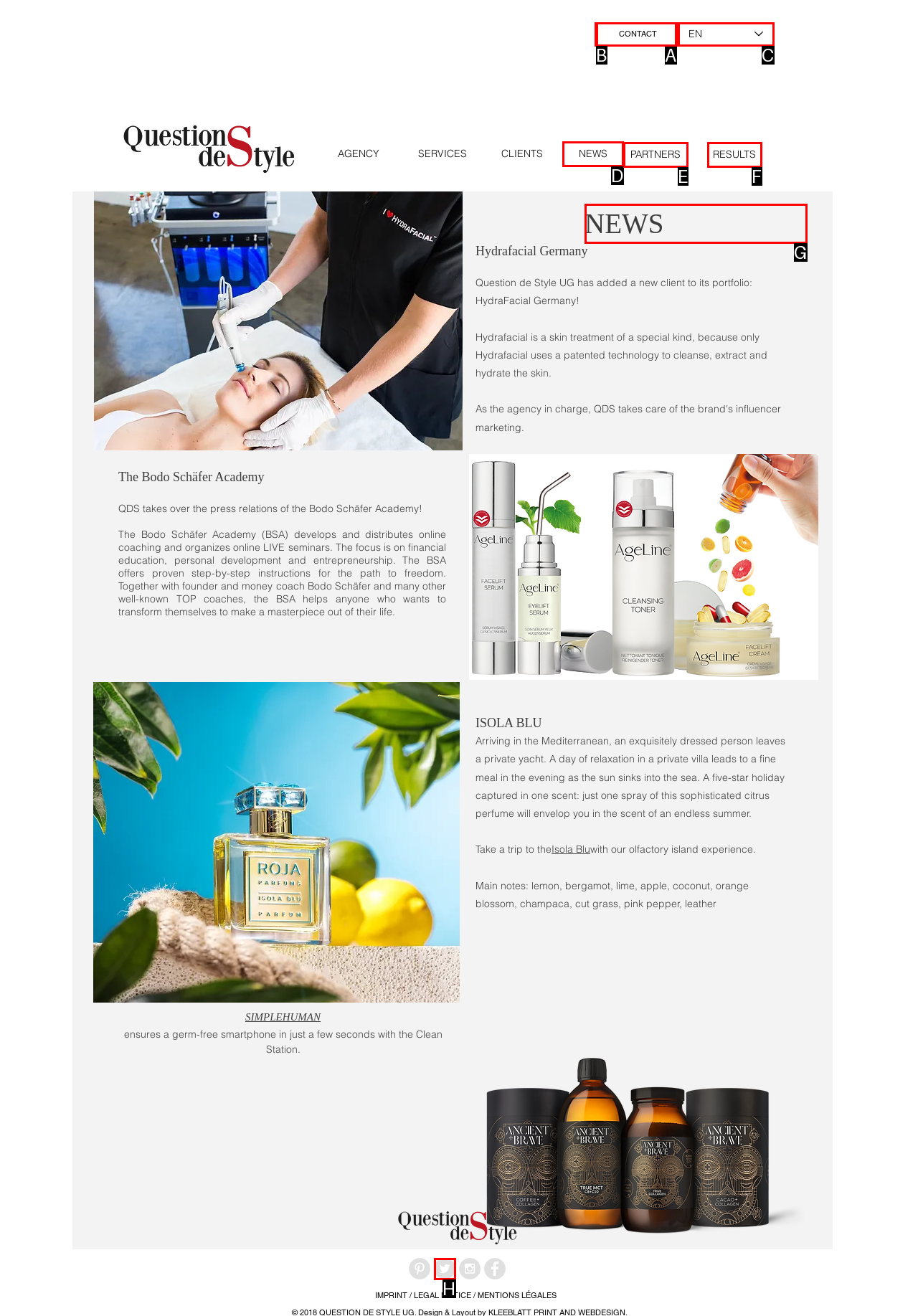Identify the correct option to click in order to accomplish the task: Check out the NEWS section Provide your answer with the letter of the selected choice.

G